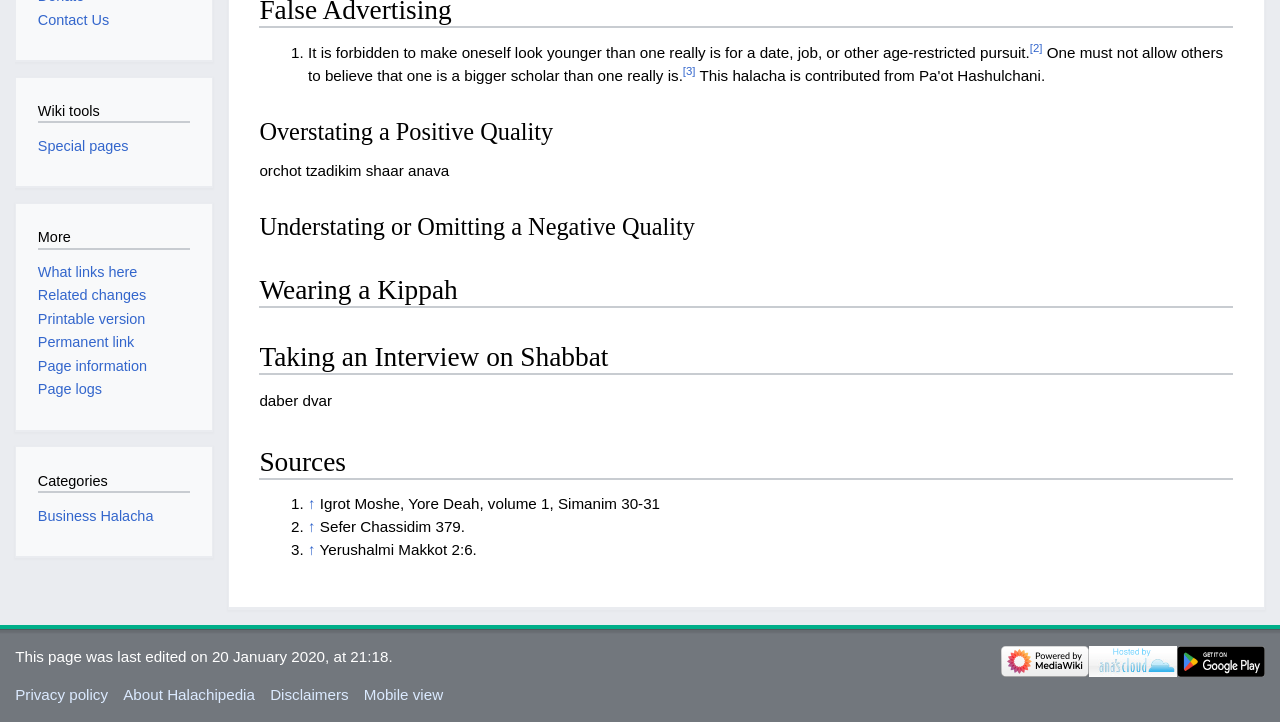Bounding box coordinates are specified in the format (top-left x, top-left y, bottom-right x, bottom-right y). All values are floating point numbers bounded between 0 and 1. Please provide the bounding box coordinate of the region this sentence describes: Disclaimers

[0.211, 0.95, 0.272, 0.973]